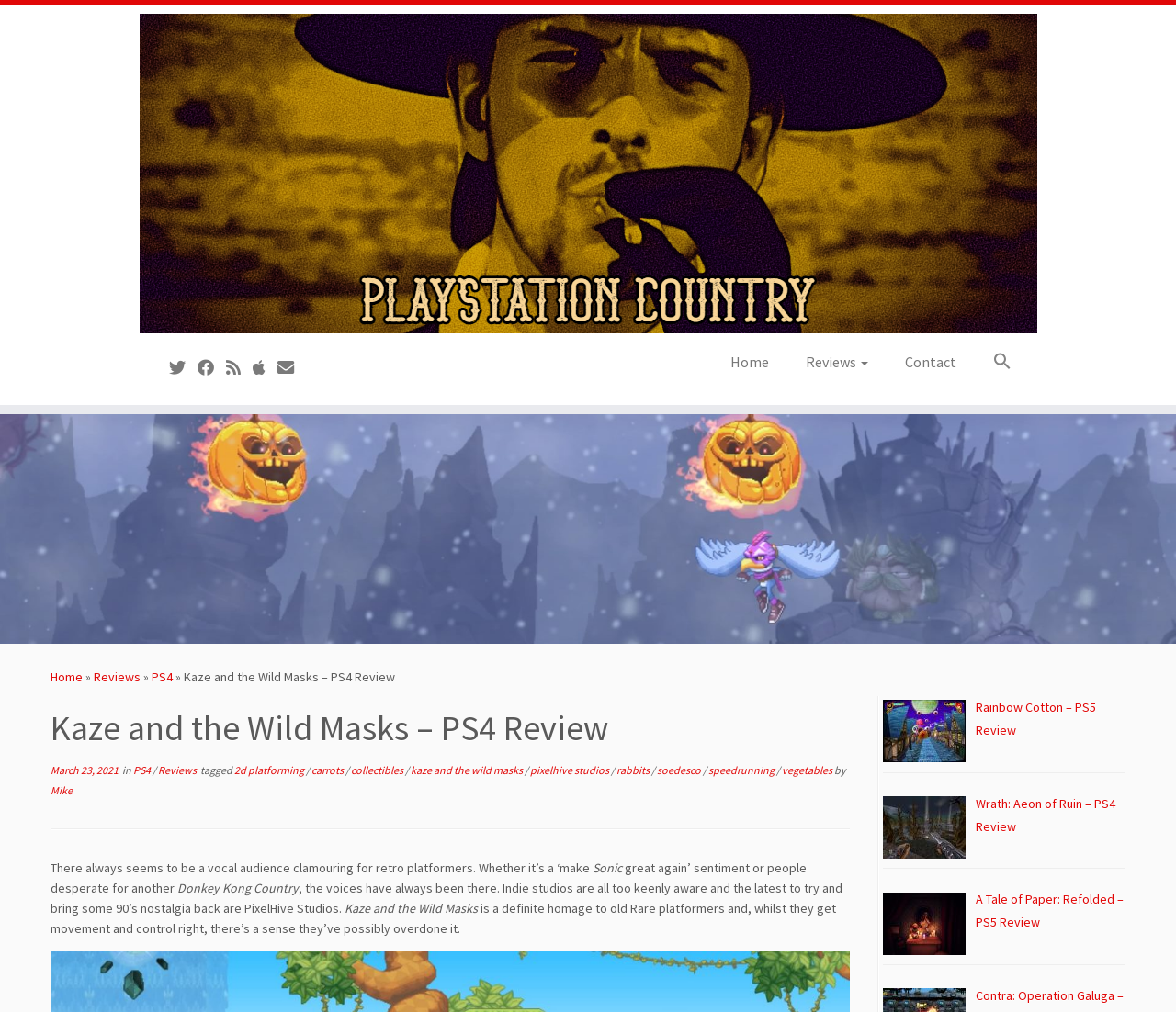Determine the bounding box coordinates for the HTML element described here: "Google Summer of Code Archive".

None